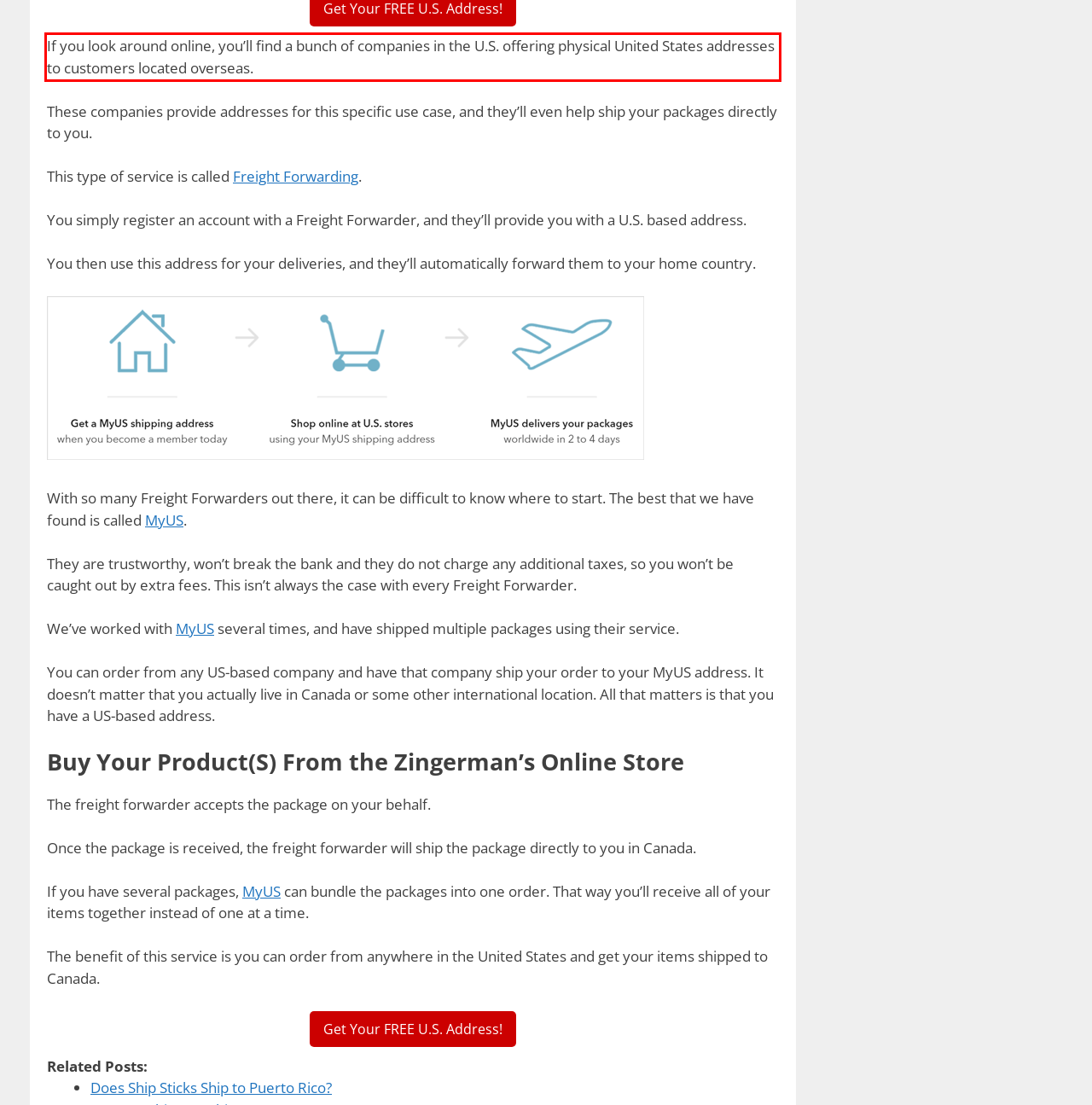You are provided with a screenshot of a webpage that includes a UI element enclosed in a red rectangle. Extract the text content inside this red rectangle.

If you look around online, you’ll find a bunch of companies in the U.S. offering physical United States addresses to customers located overseas.